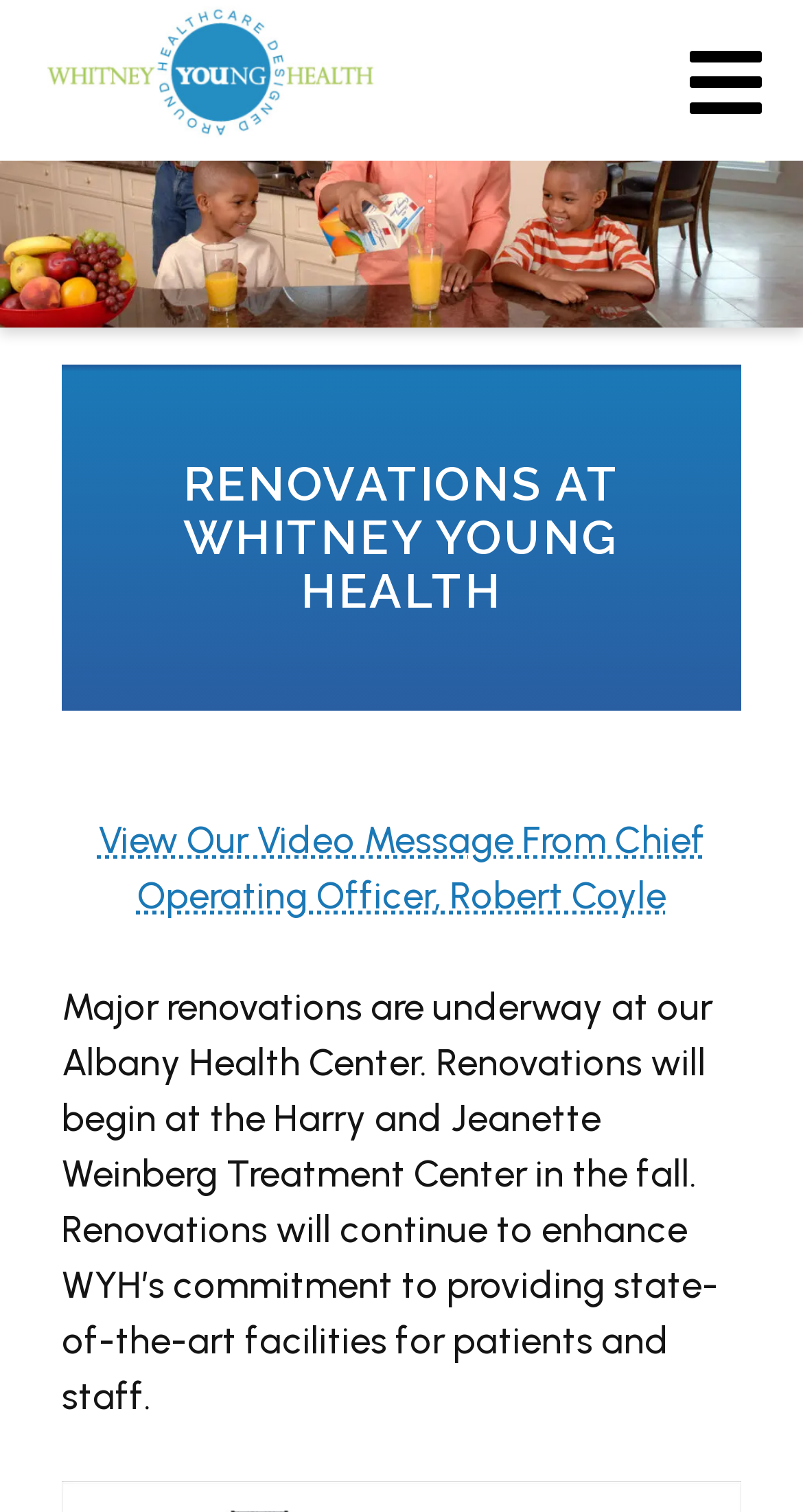Find the bounding box coordinates corresponding to the UI element with the description: "aria-label="Open Mobile Navigation Menu"". The coordinates should be formatted as [left, top, right, bottom], with values as floats between 0 and 1.

[0.859, 0.027, 0.949, 0.083]